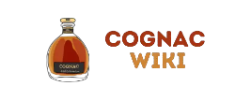What is the color of the Cognac bottle?
Use the information from the image to give a detailed answer to the question.

The Cognac bottle is amber in color, which is a characteristic feature of this type of spirit and adds to its visual appeal.